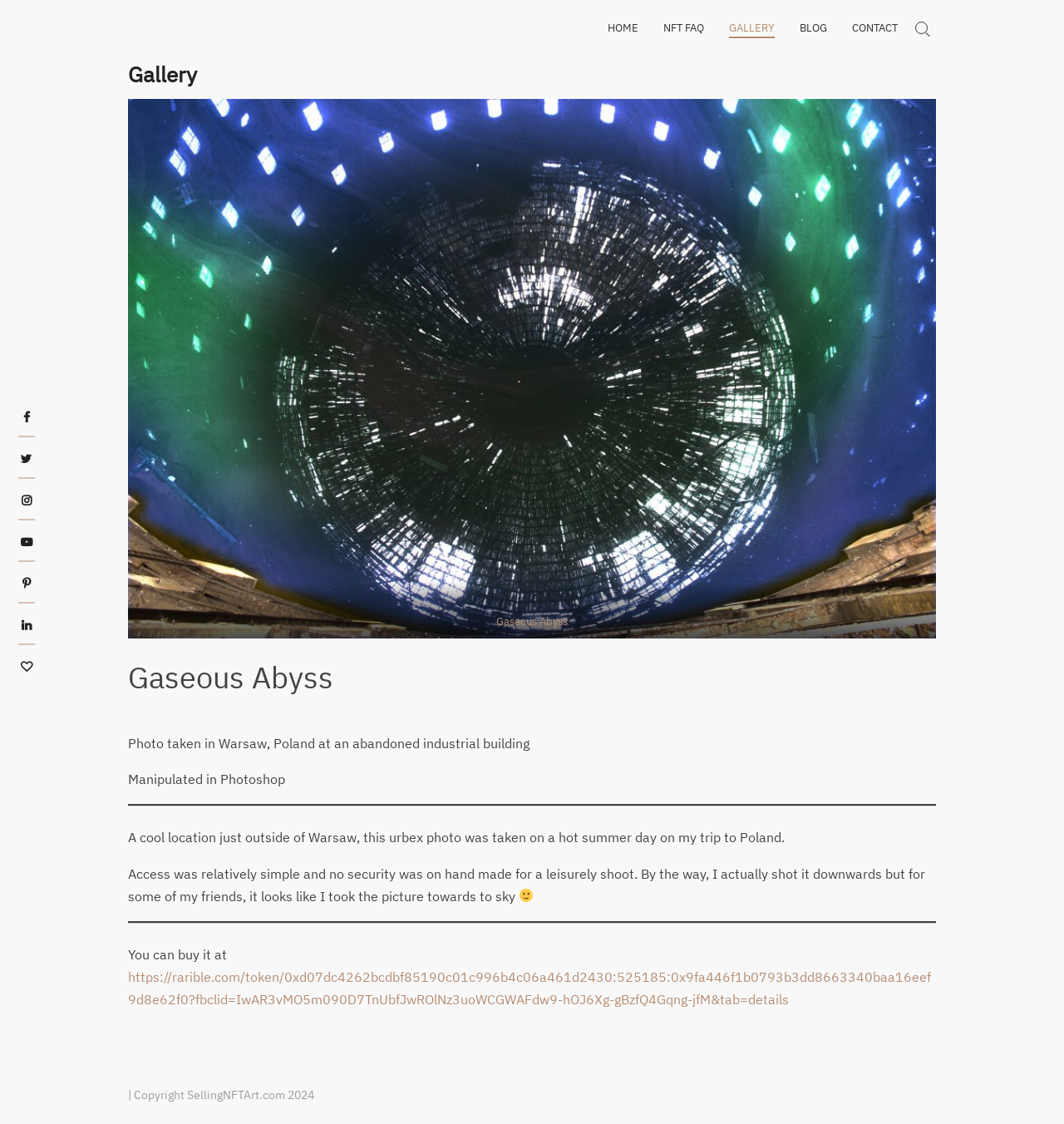Locate the bounding box coordinates of the segment that needs to be clicked to meet this instruction: "Search for something".

[0.853, 0.013, 0.88, 0.038]